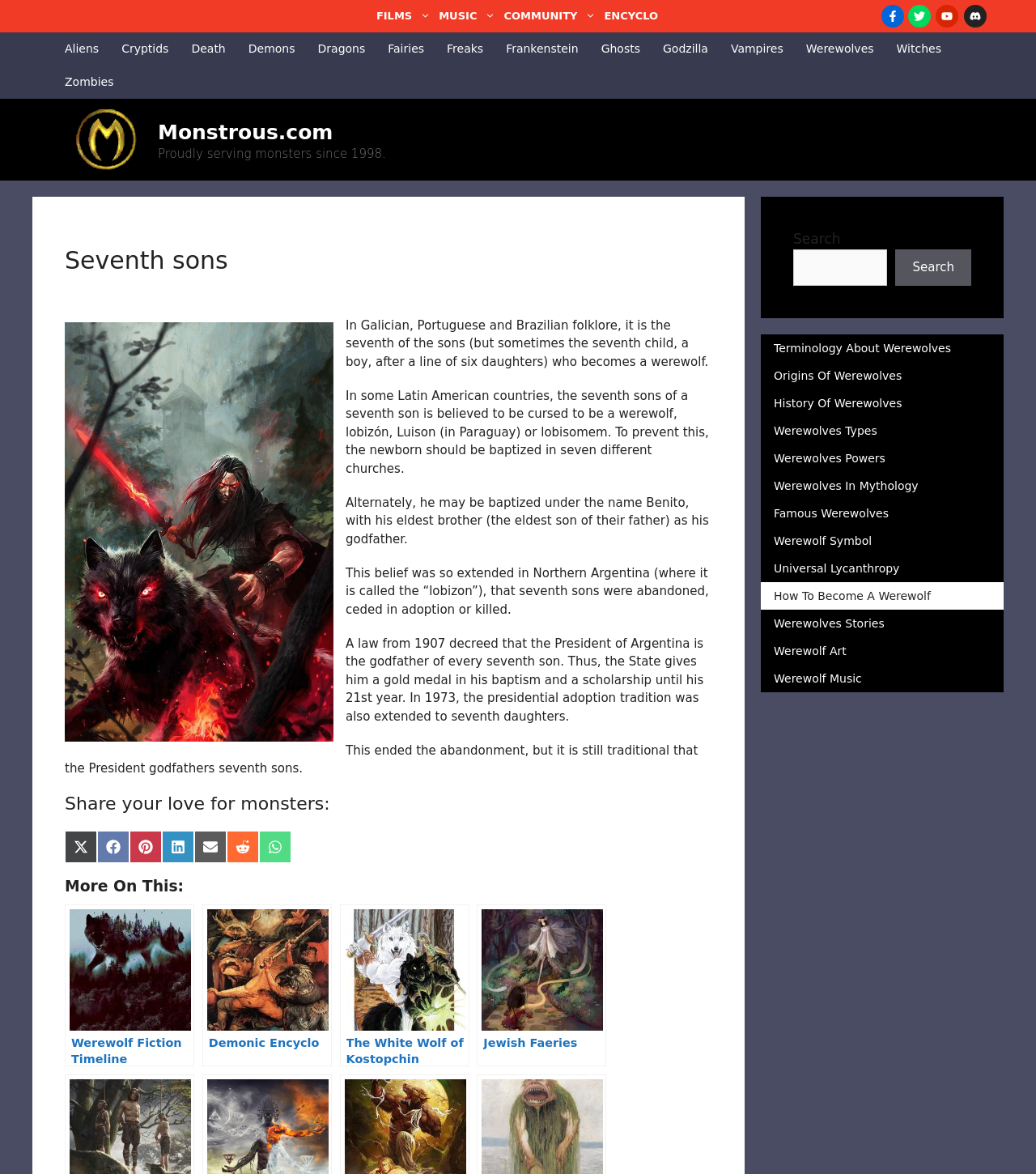What is the purpose of the 'Share your love for monsters' section?
Please provide a single word or phrase as the answer based on the screenshot.

To share content on social media